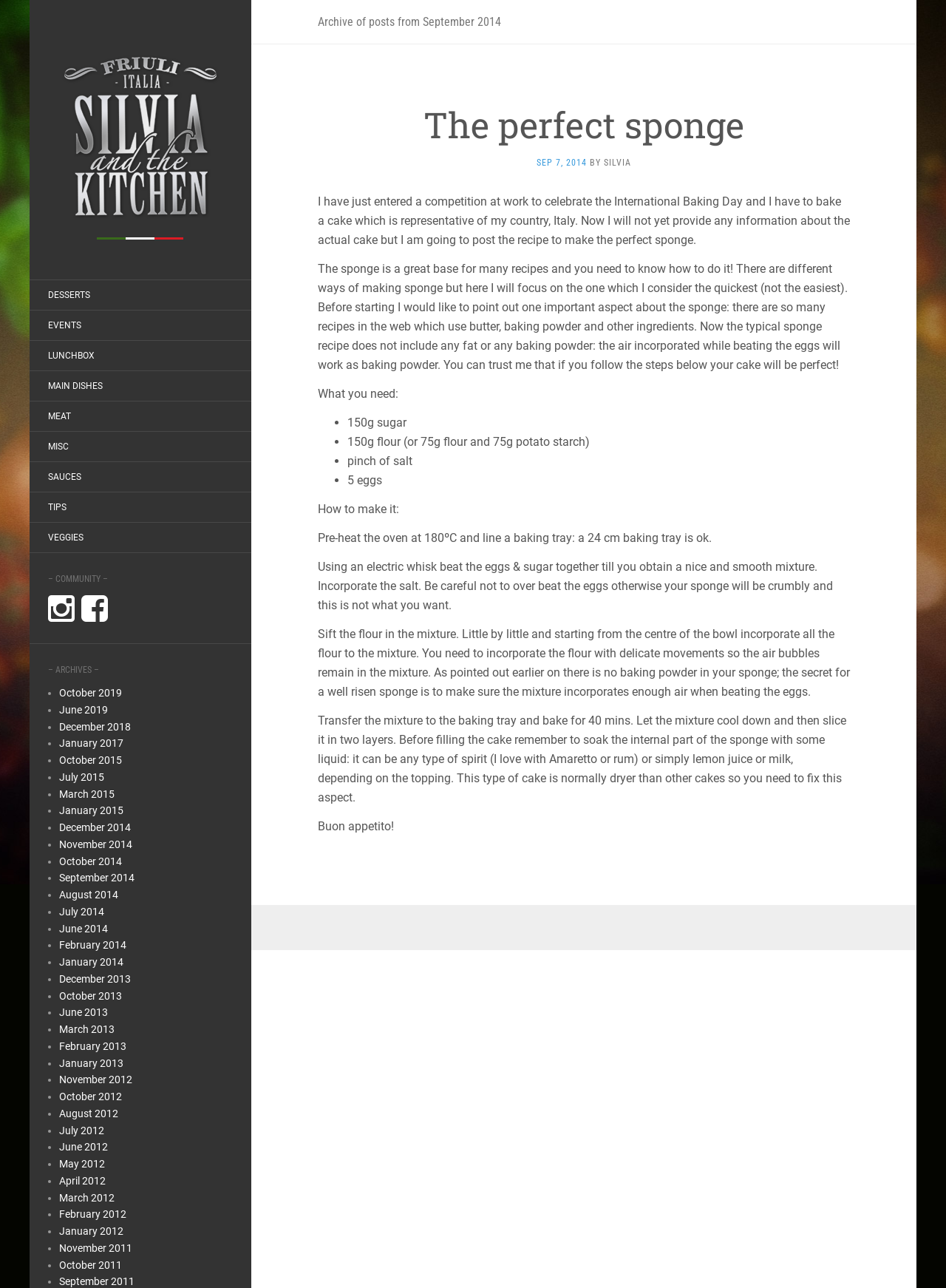Pinpoint the bounding box coordinates of the area that should be clicked to complete the following instruction: "Browse the archives from 'October 2019'". The coordinates must be given as four float numbers between 0 and 1, i.e., [left, top, right, bottom].

[0.062, 0.533, 0.129, 0.542]